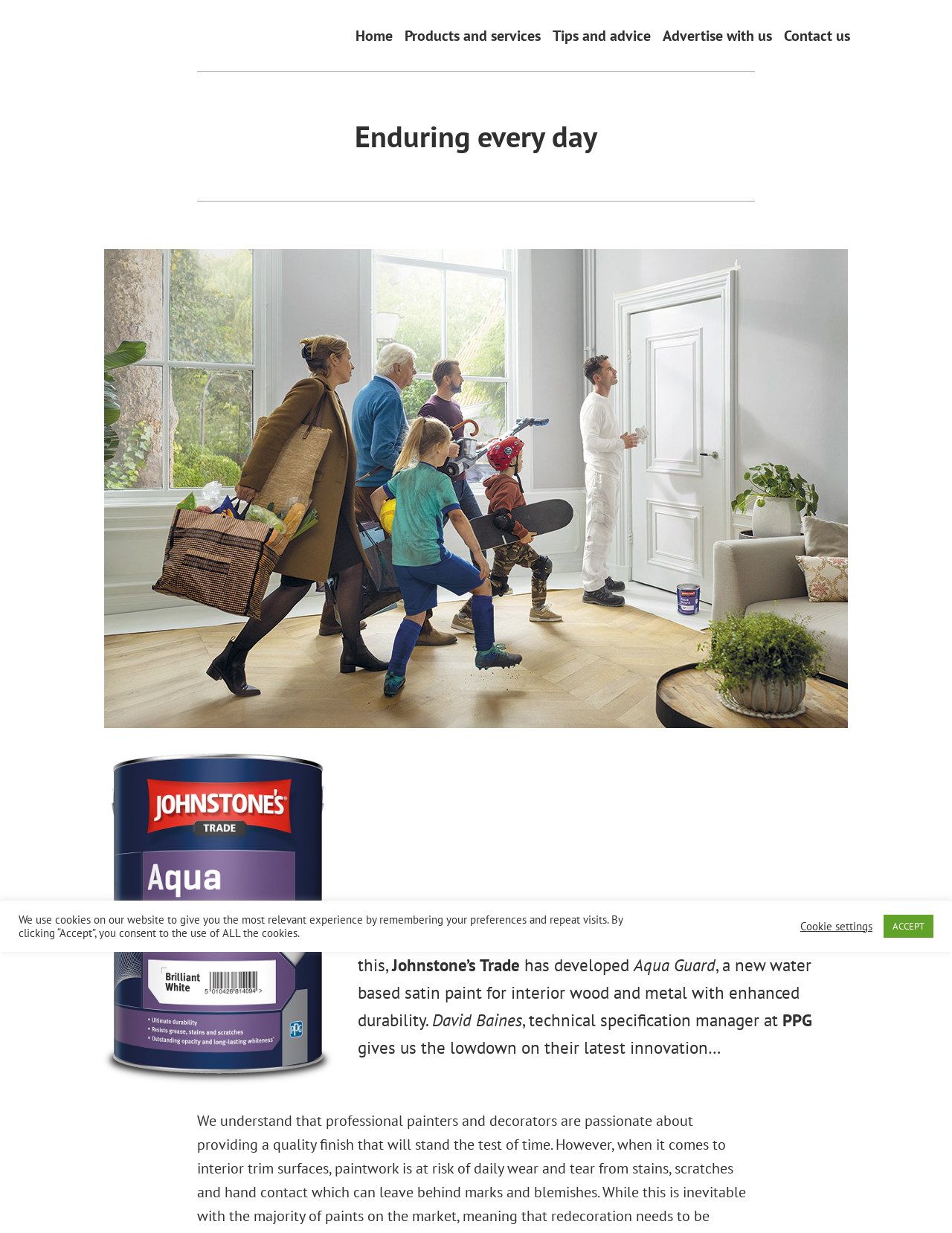Given the webpage screenshot and the description, determine the bounding box coordinates (top-left x, top-left y, bottom-right x, bottom-right y) that define the location of the UI element matching this description: Advertise with us

[0.696, 0.024, 0.811, 0.034]